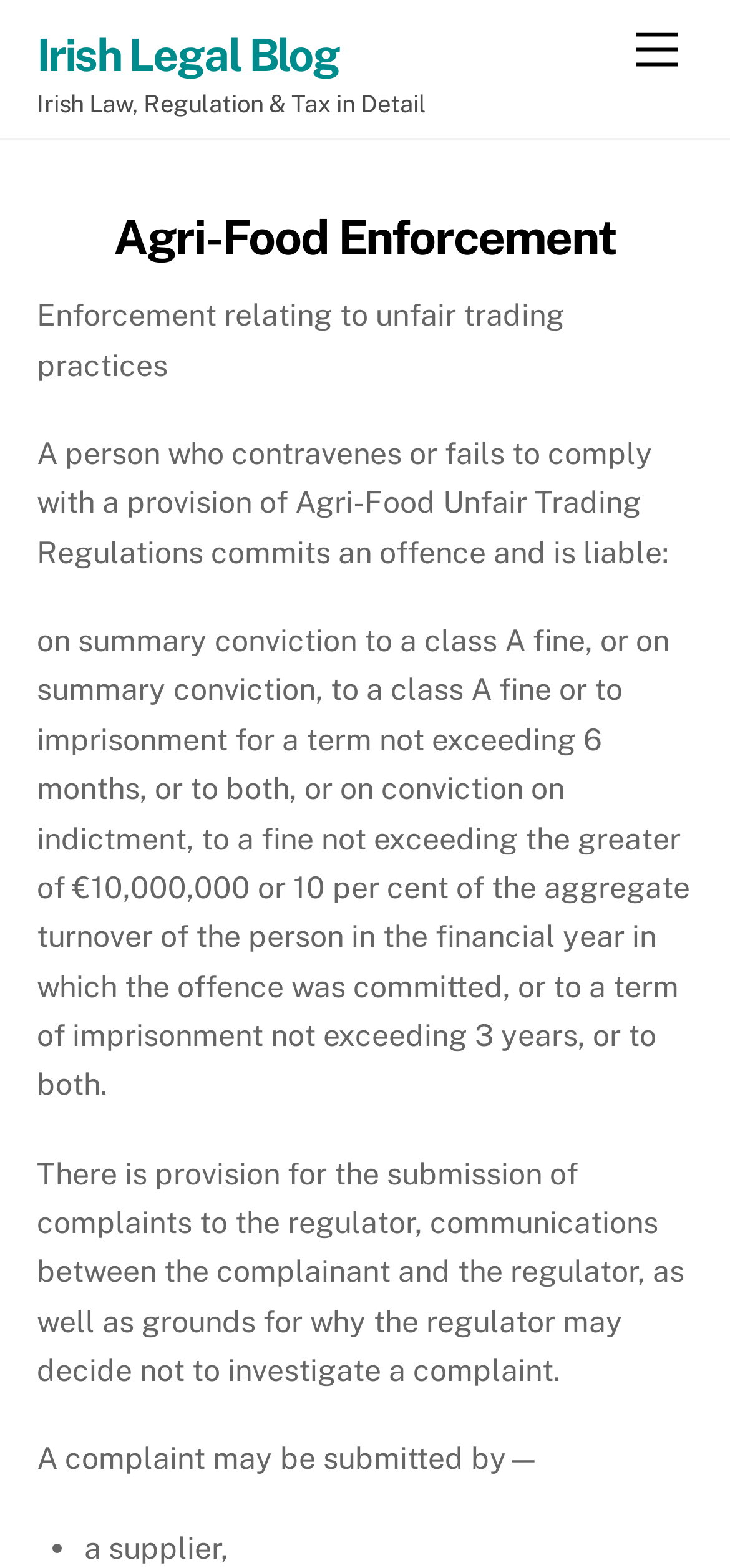Provide an in-depth caption for the webpage.

The webpage is about Agri-Food Enforcement, specifically discussing Irish law and regulations related to unfair trading practices. At the top right corner, there is a "Menu" link. On the top left, there is a link to "Irish Legal Blog" and a static text "Irish Law, Regulation & Tax in Detail" below it. 

The main content is divided into sections, with a heading "Agri-Food Enforcement" at the top. Below the heading, there is a link to "Agri-Food Enforcement" on the left, and a static text "Enforcement relating to unfair trading practices" on the right. 

The following sections describe the consequences of non-compliance with Agri-Food Unfair Trading Regulations, including fines and imprisonment. There is also information about submitting complaints to the regulator, including the grounds for not investigating a complaint. 

At the bottom of the page, there is a "Back To Top" link on the right side.